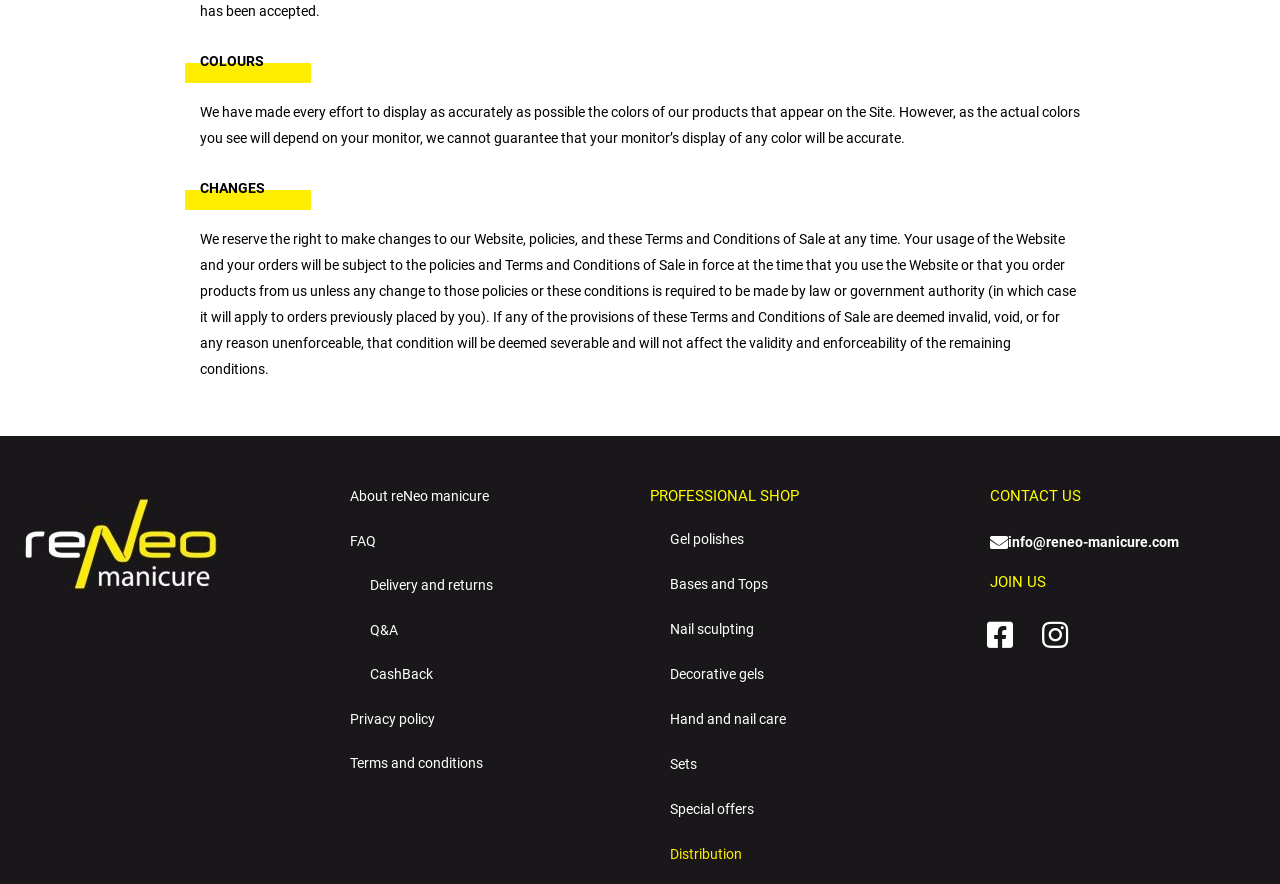How to contact the company?
Identify the answer in the screenshot and reply with a single word or phrase.

info@reneo-manicure.com